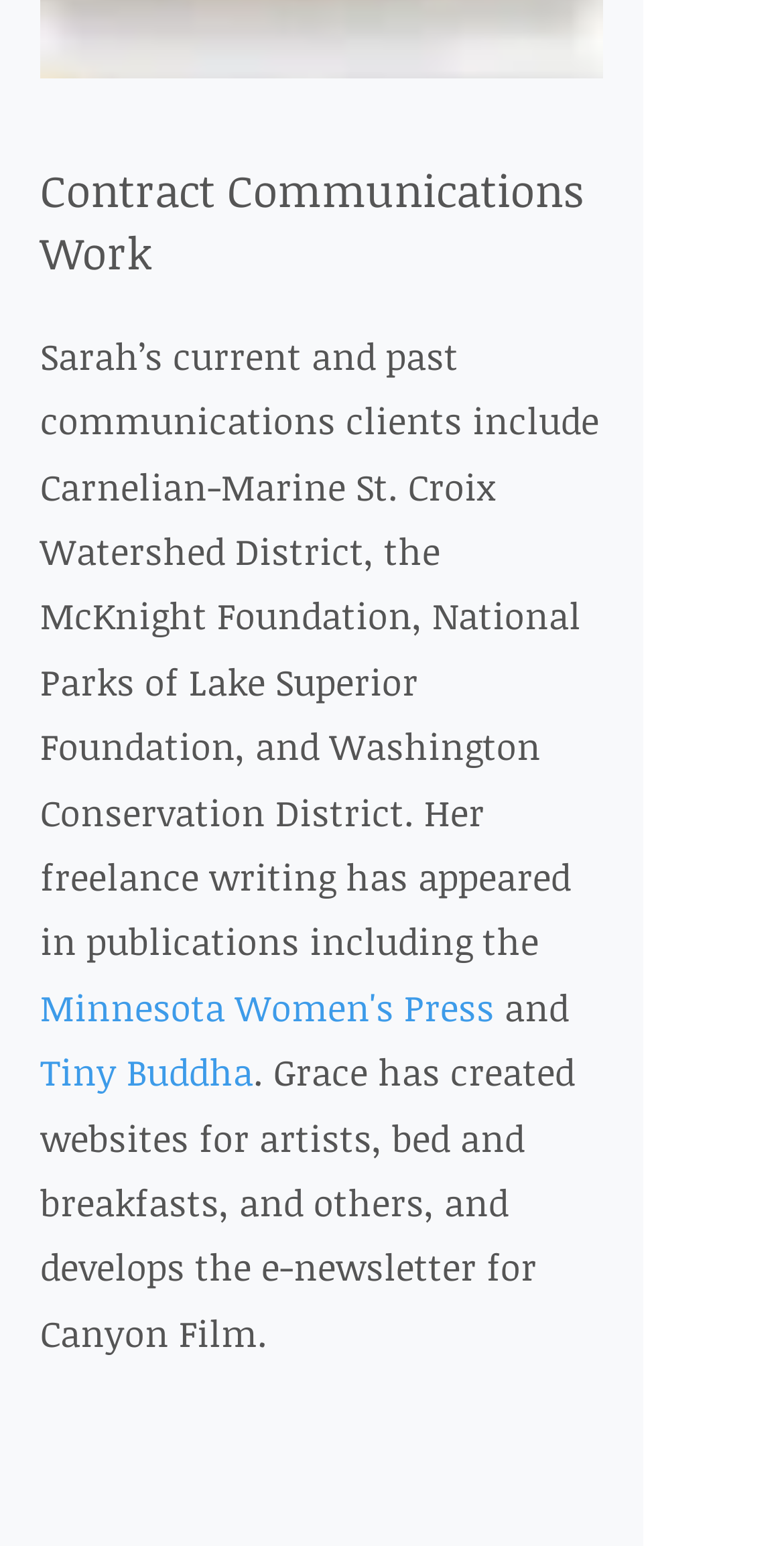Determine the bounding box coordinates for the UI element described. Format the coordinates as (top-left x, top-left y, bottom-right x, bottom-right y) and ensure all values are between 0 and 1. Element description: Tiny Buddha

[0.051, 0.678, 0.323, 0.709]